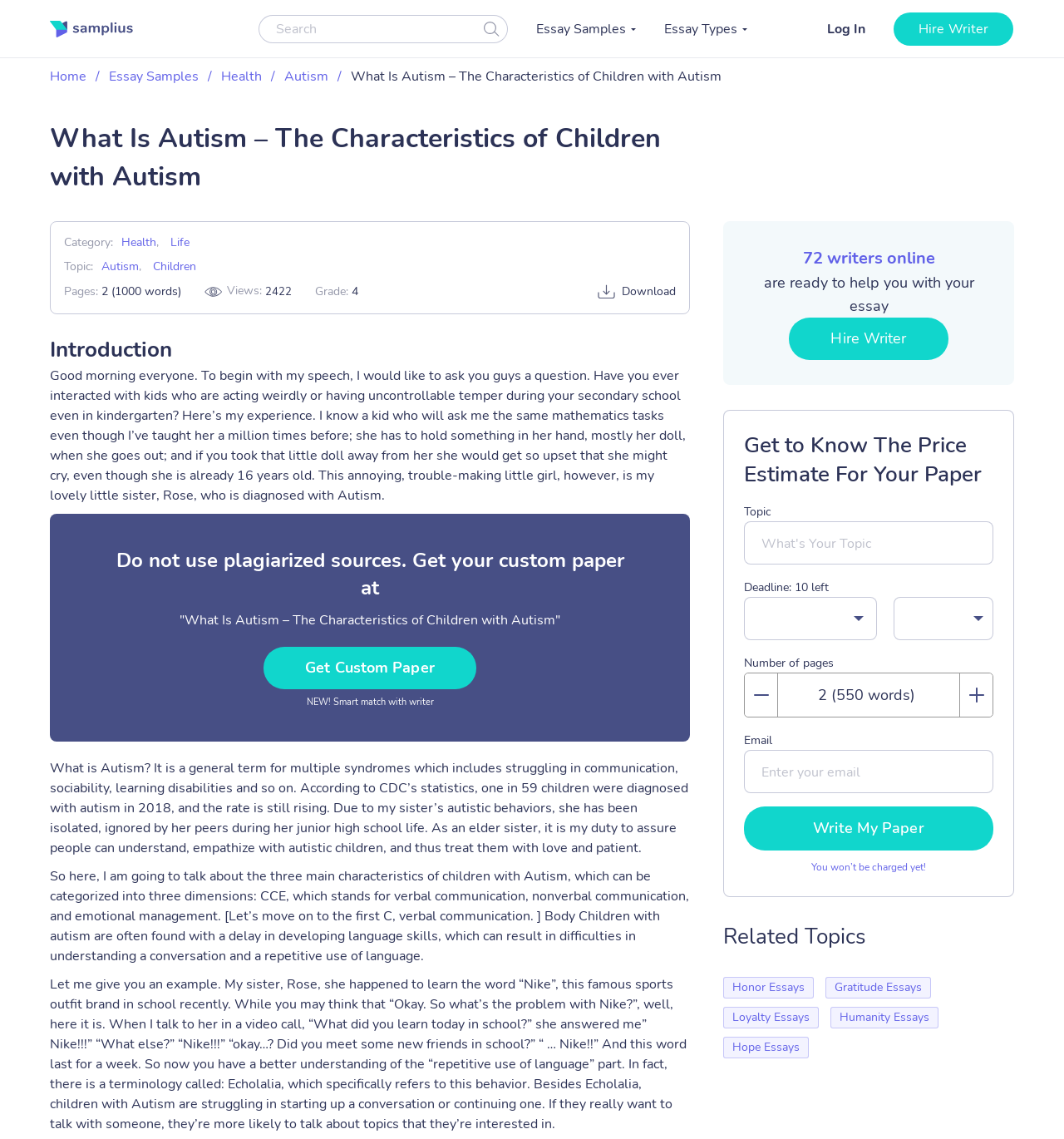Identify the coordinates of the bounding box for the element described below: "parent_node: Topic placeholder="What's Your Topic"". Return the coordinates as four float numbers between 0 and 1: [left, top, right, bottom].

[0.699, 0.458, 0.934, 0.496]